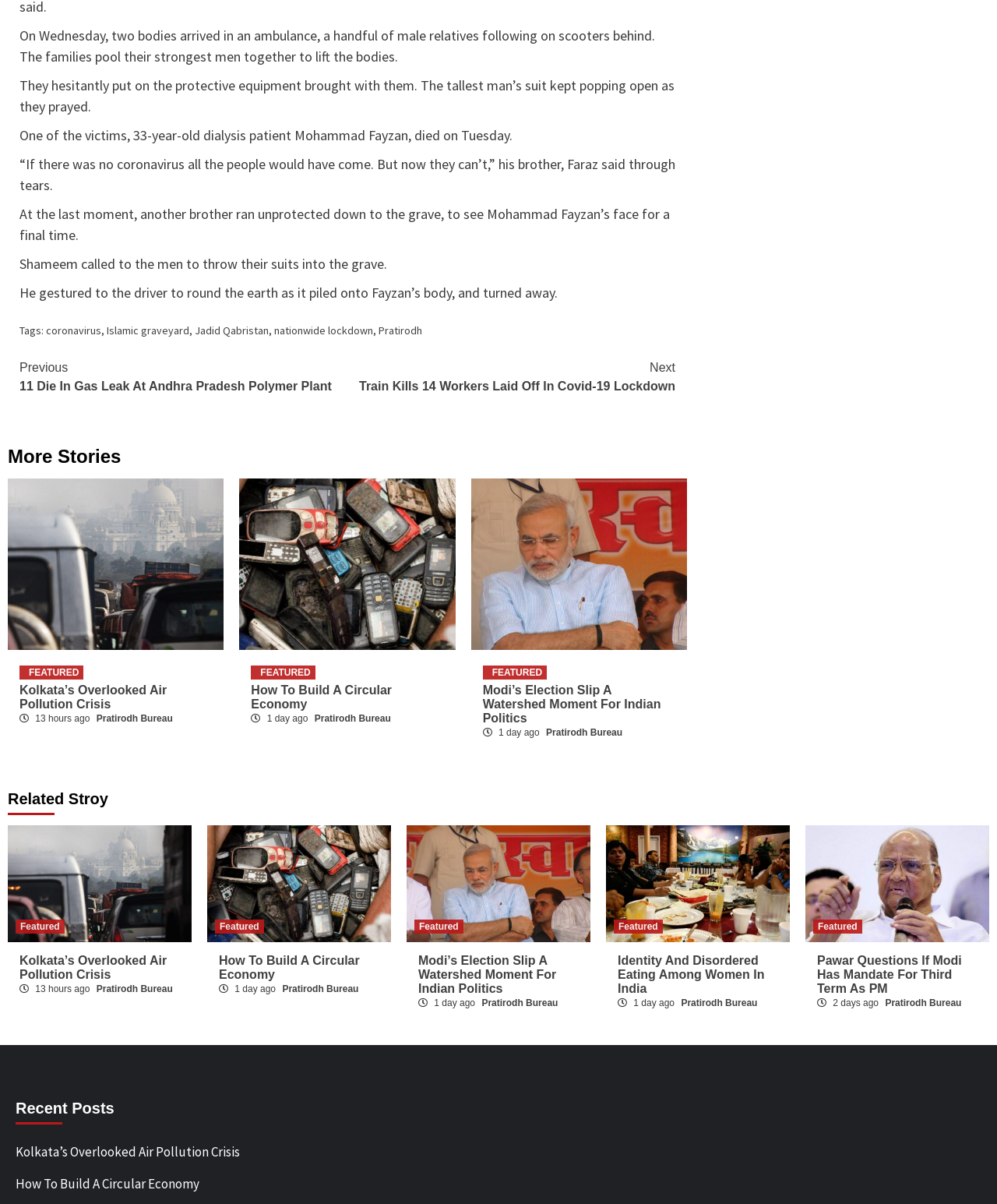What is the name of the graveyard mentioned in the article?
Carefully analyze the image and provide a thorough answer to the question.

The answer can be found in the list of tags at the bottom of the article, where 'Jadid Qabristan' is mentioned as one of the tags.